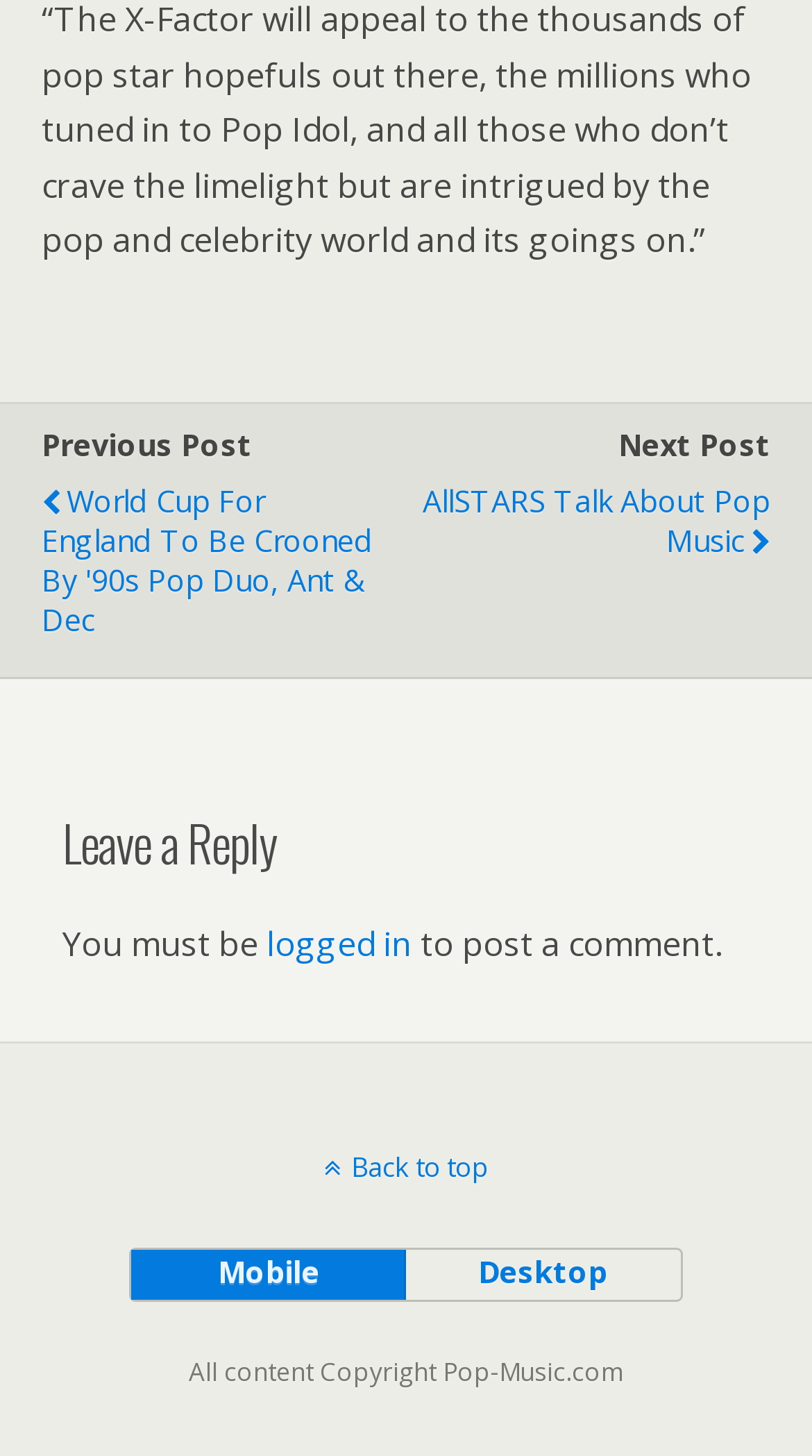Locate and provide the bounding box coordinates for the HTML element that matches this description: "desktop".

[0.497, 0.859, 0.837, 0.893]